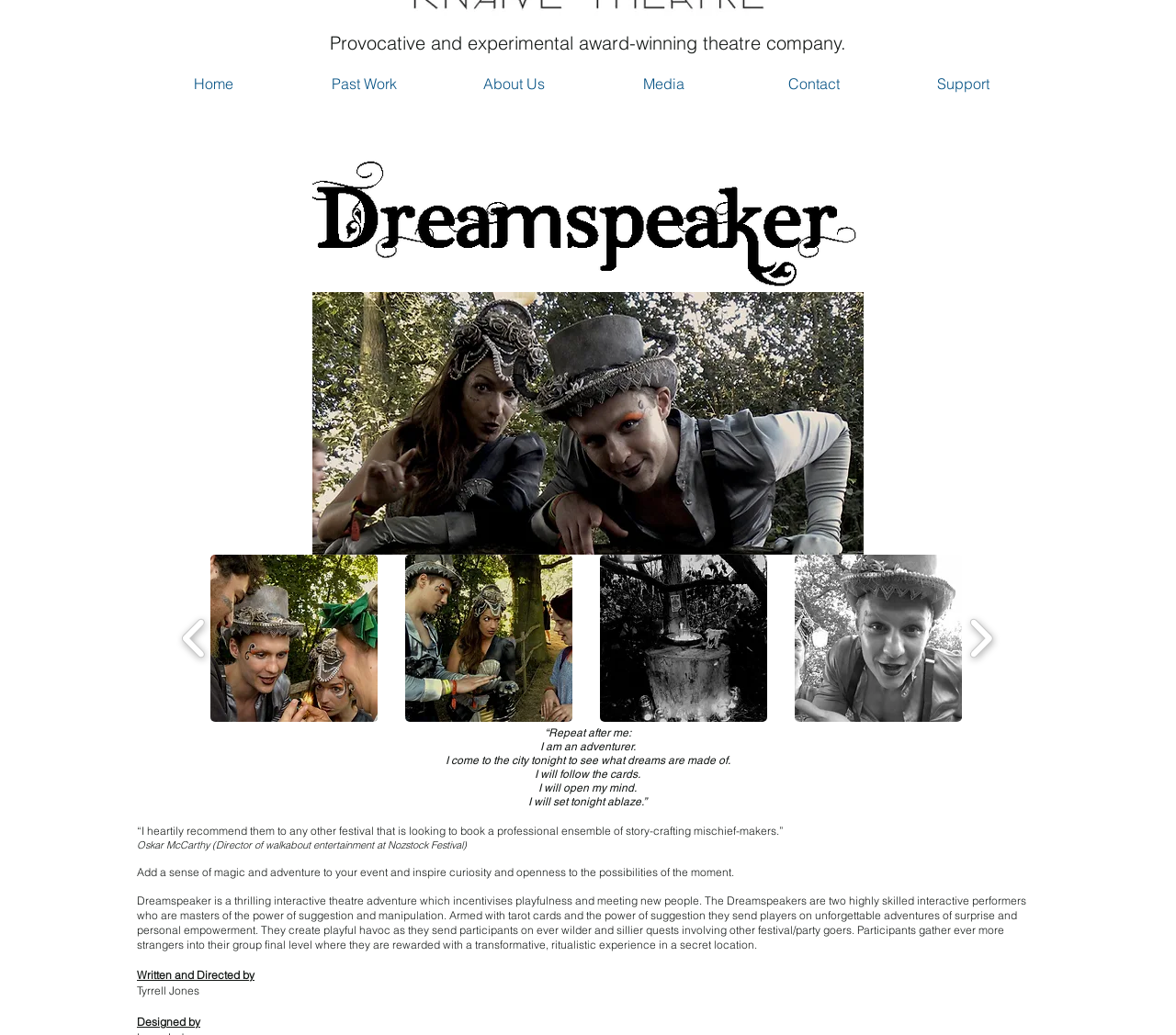Provide the bounding box coordinates of the area you need to click to execute the following instruction: "Click the 'play backward' button".

[0.148, 0.568, 0.183, 0.665]